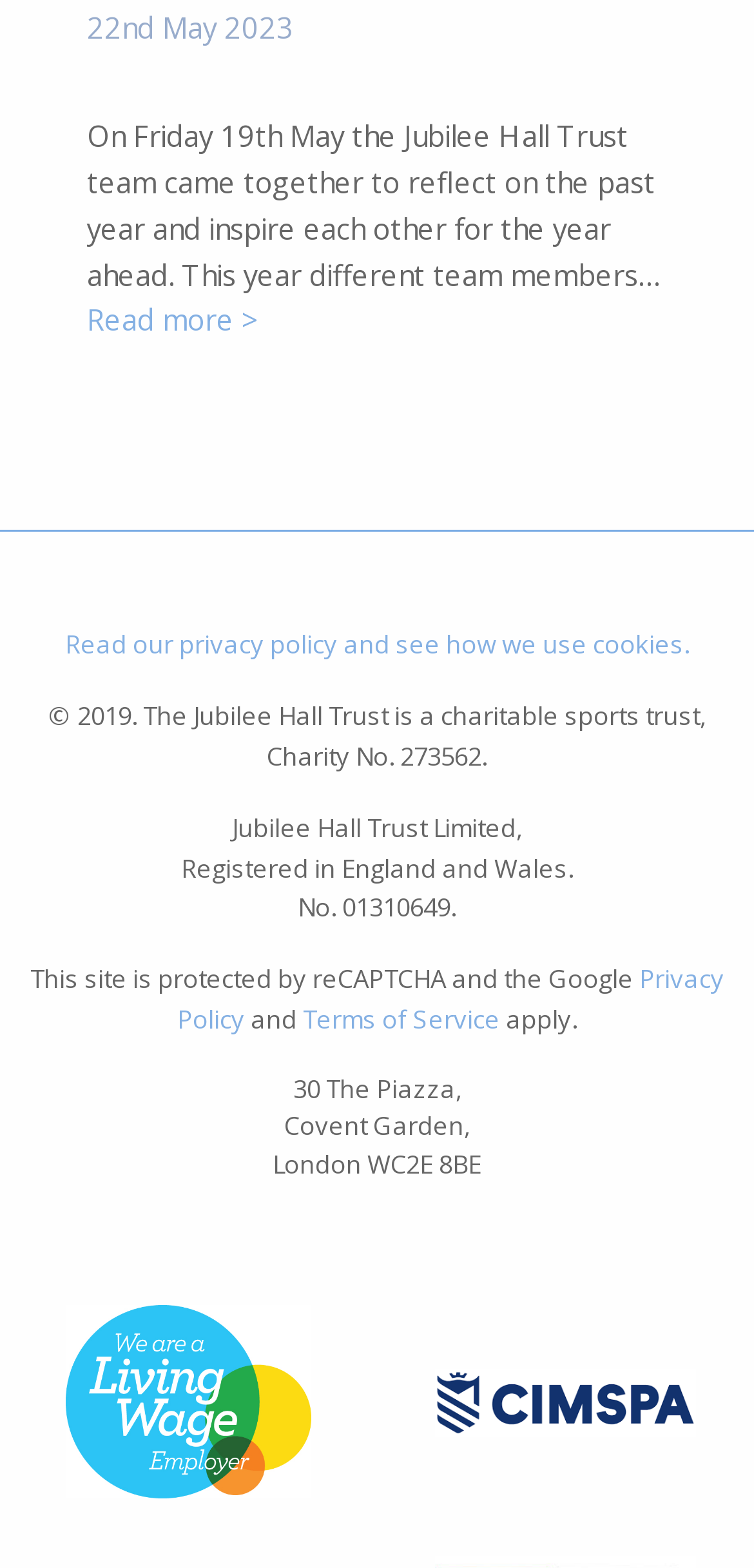Locate the bounding box for the described UI element: "Privacy Policy". Ensure the coordinates are four float numbers between 0 and 1, formatted as [left, top, right, bottom].

[0.235, 0.613, 0.96, 0.661]